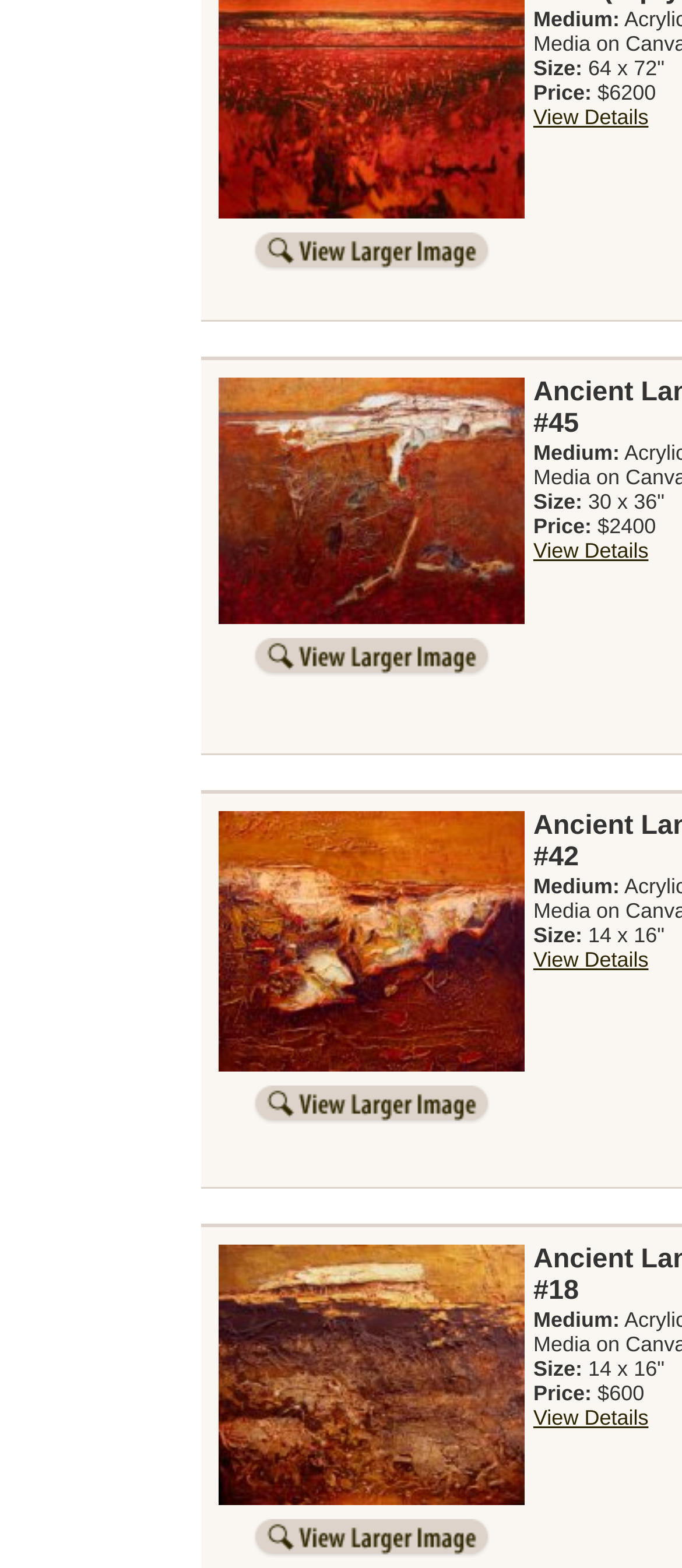Given the description "View Larger Image", provide the bounding box coordinates of the corresponding UI element.

[0.372, 0.969, 0.718, 0.993]